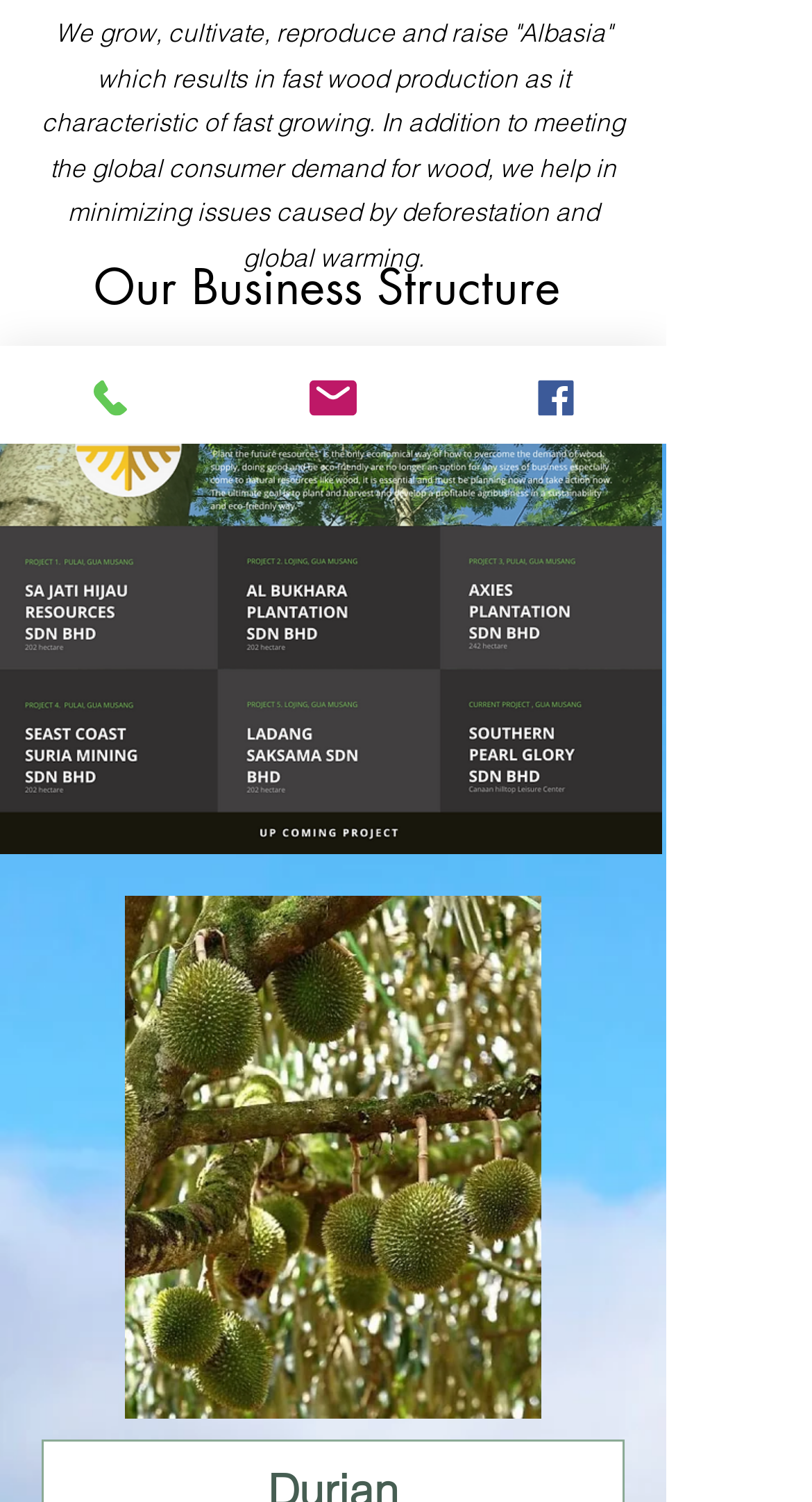Predict the bounding box coordinates of the UI element that matches this description: "Email". The coordinates should be in the format [left, top, right, bottom] with each value between 0 and 1.

[0.274, 0.23, 0.547, 0.295]